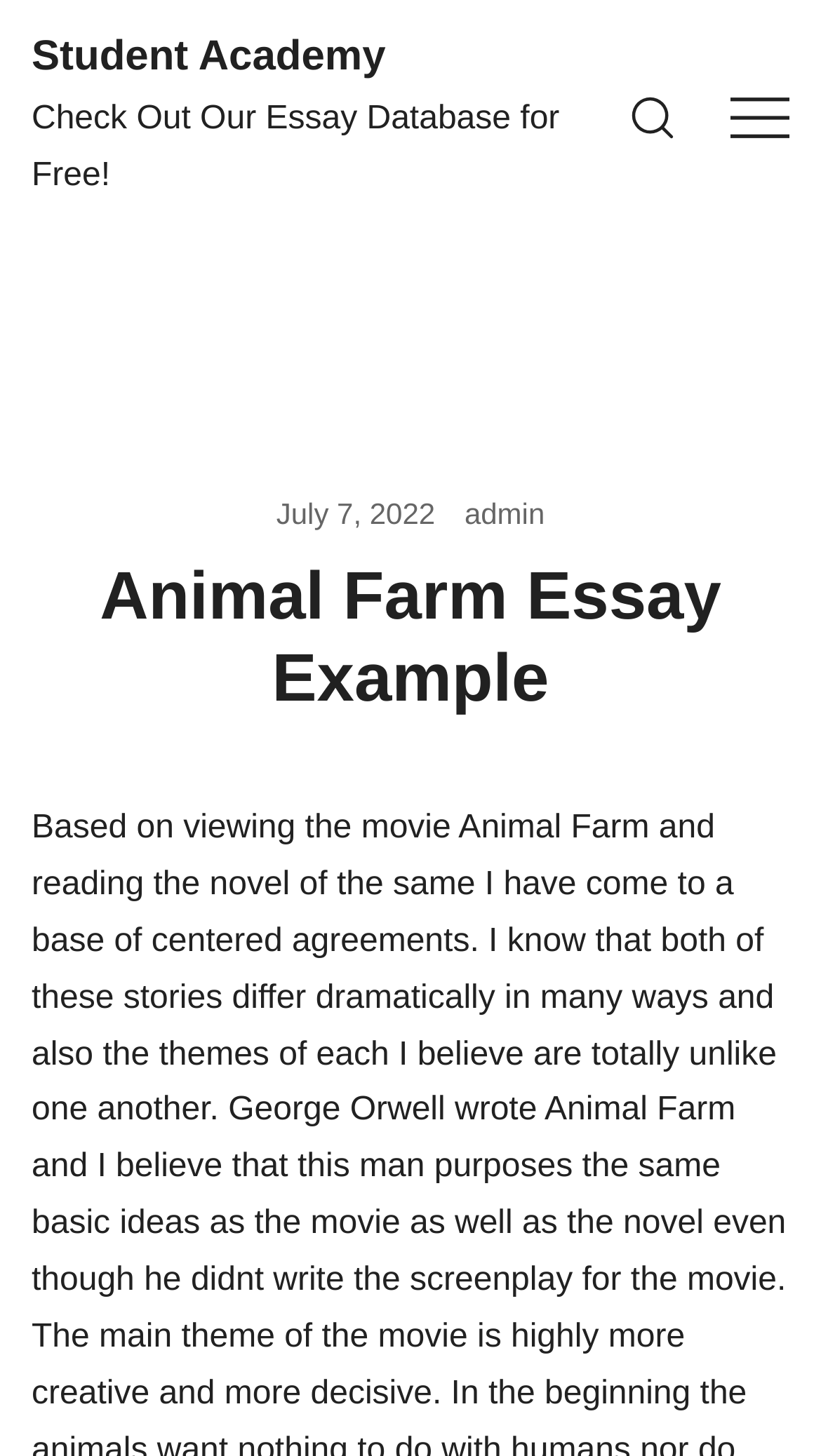Identify the webpage's primary heading and generate its text.

Animal Farm Essay Example